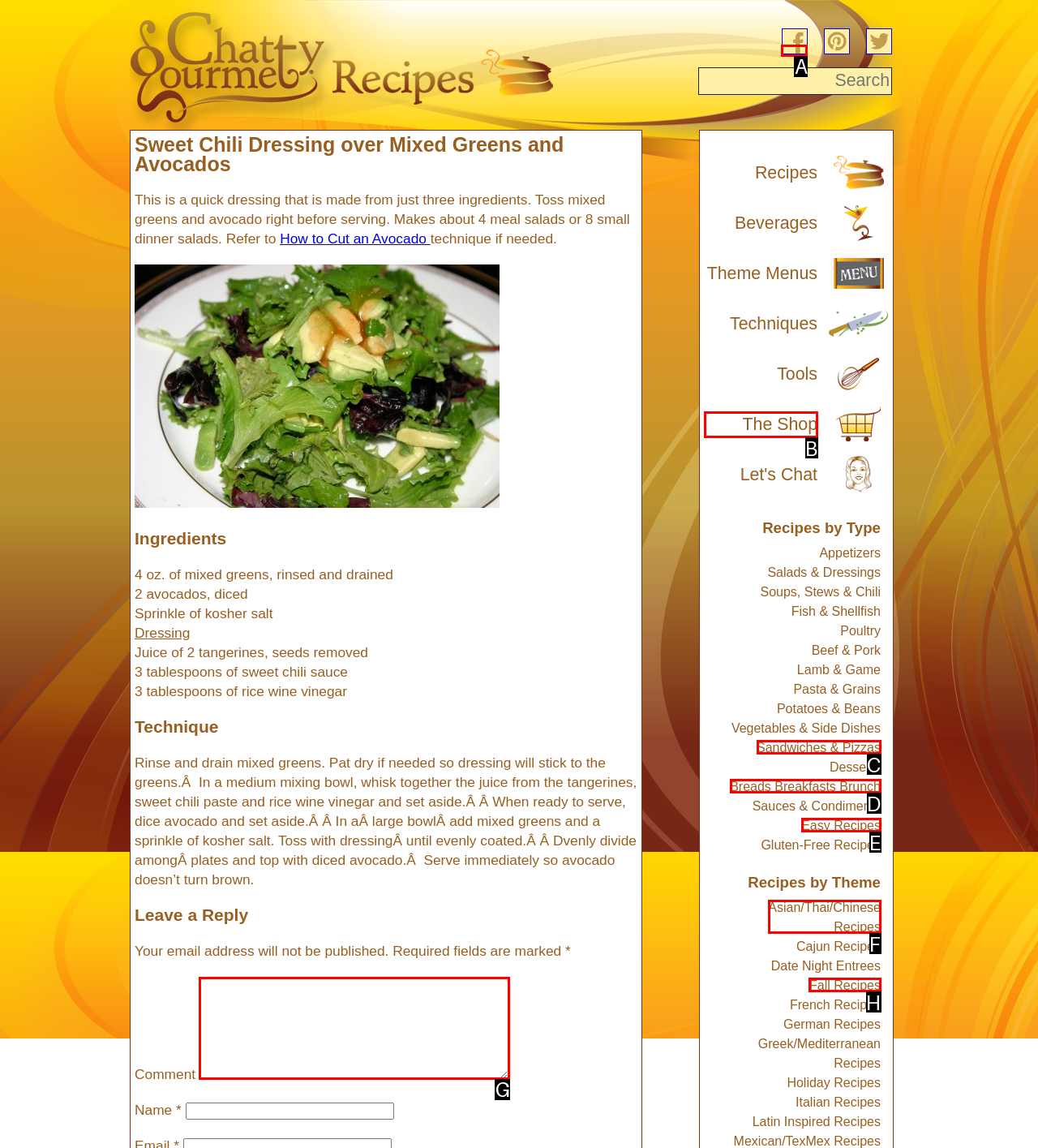Tell me which option I should click to complete the following task: Follow Chatty Gourmet on Facebook Answer with the option's letter from the given choices directly.

A